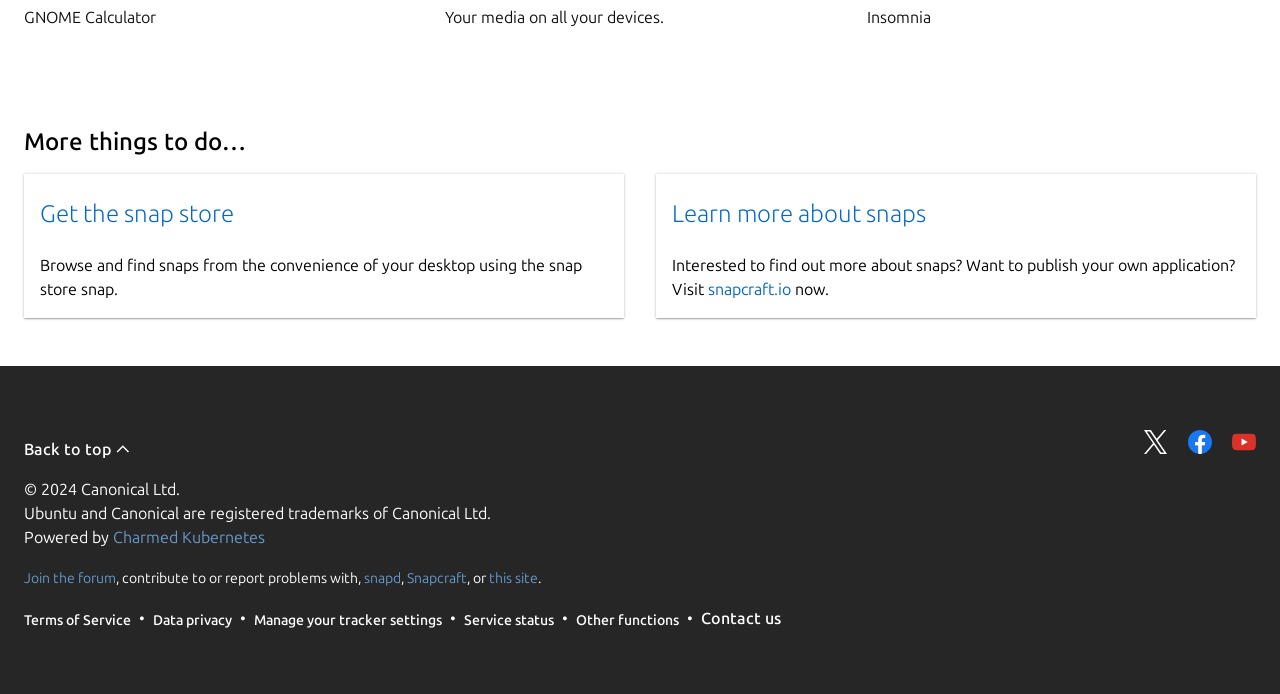Please provide a short answer using a single word or phrase for the question:
What is the year of copyright mentioned on the webpage?

2024